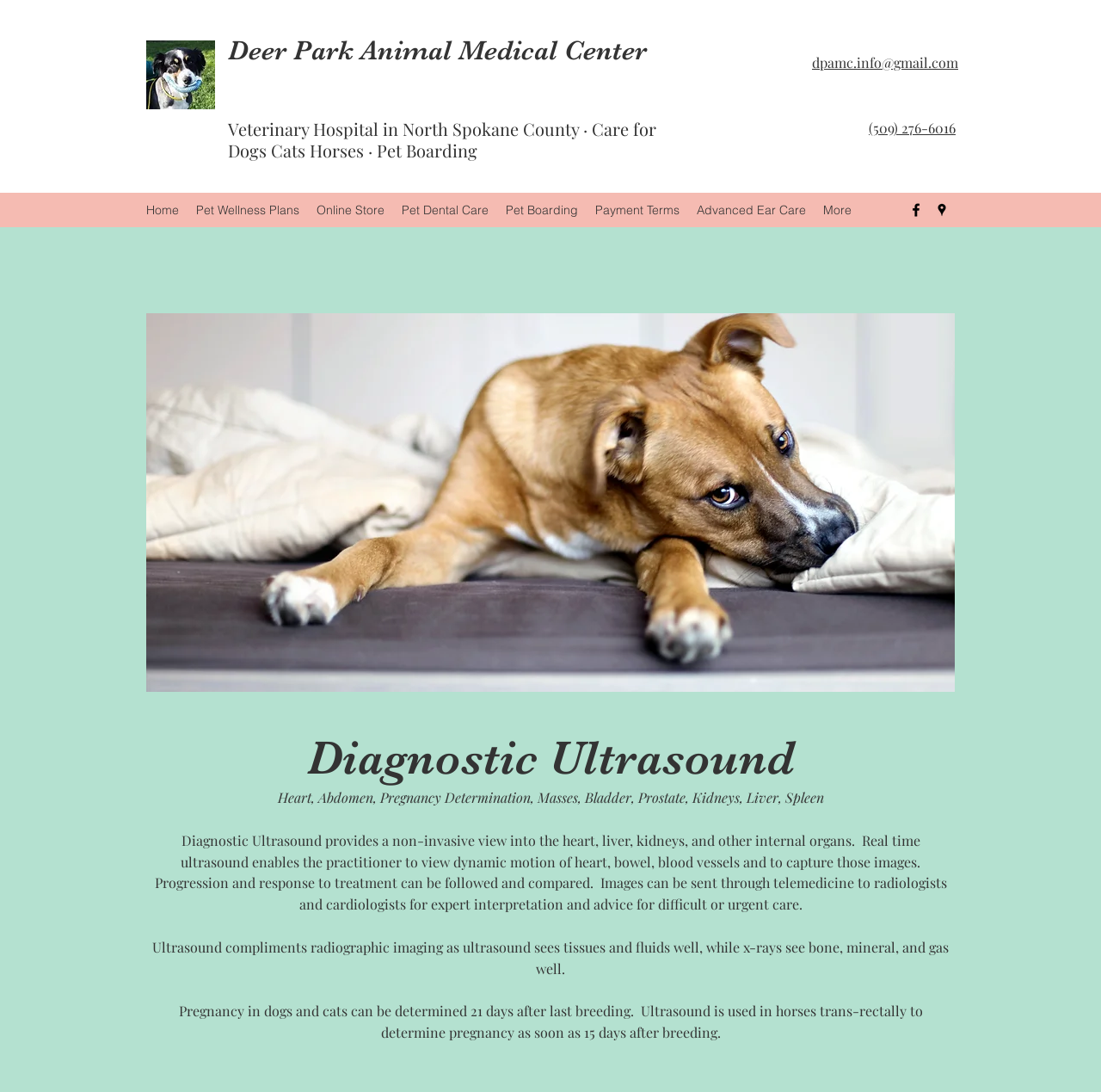Pinpoint the bounding box coordinates of the area that must be clicked to complete this instruction: "View the image of Mosconi Jaw Fracture Repair".

[0.133, 0.037, 0.195, 0.1]